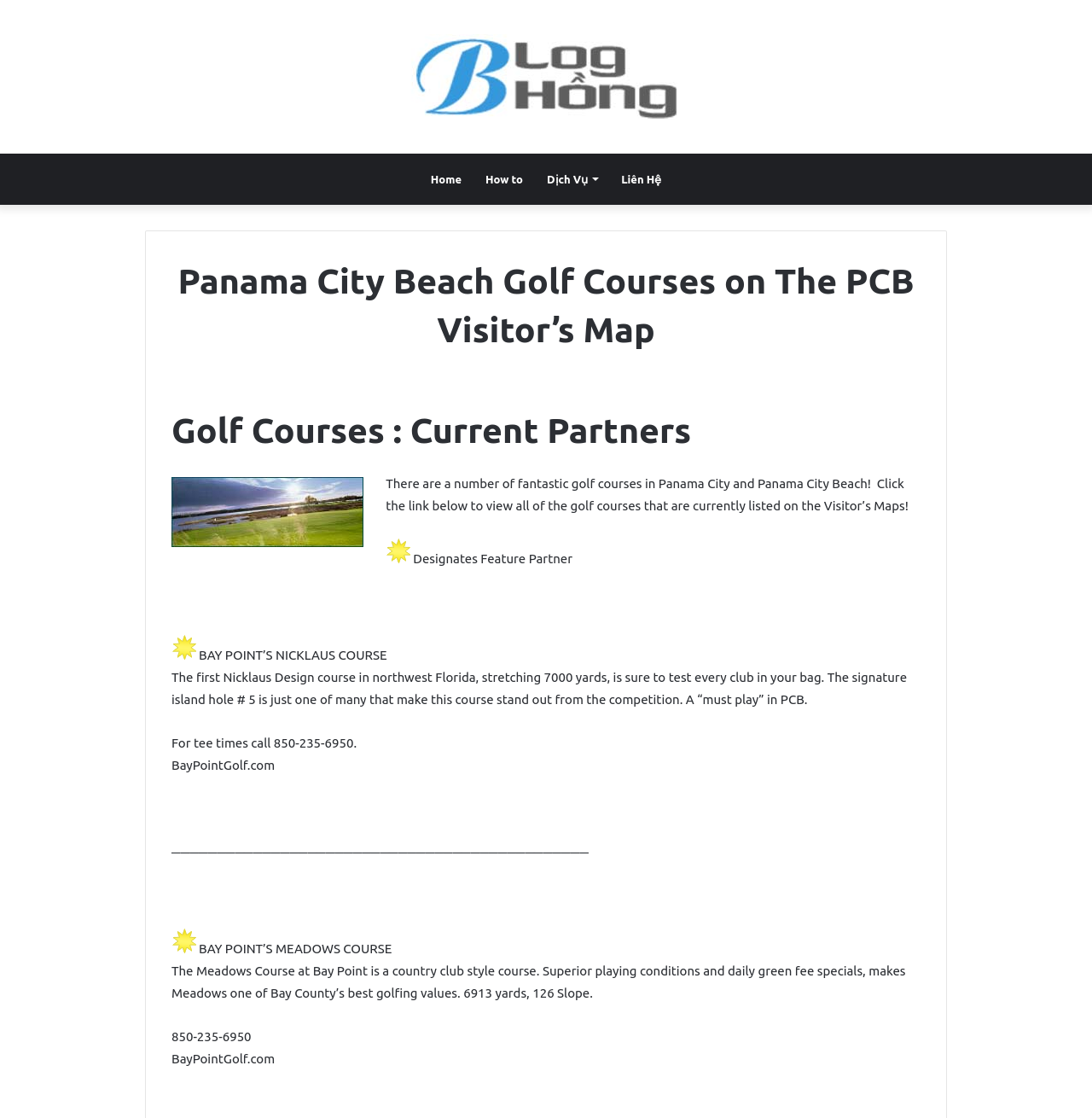Please give a concise answer to this question using a single word or phrase: 
How many golf courses are currently listed on the Visitor’s Maps?

at least 2